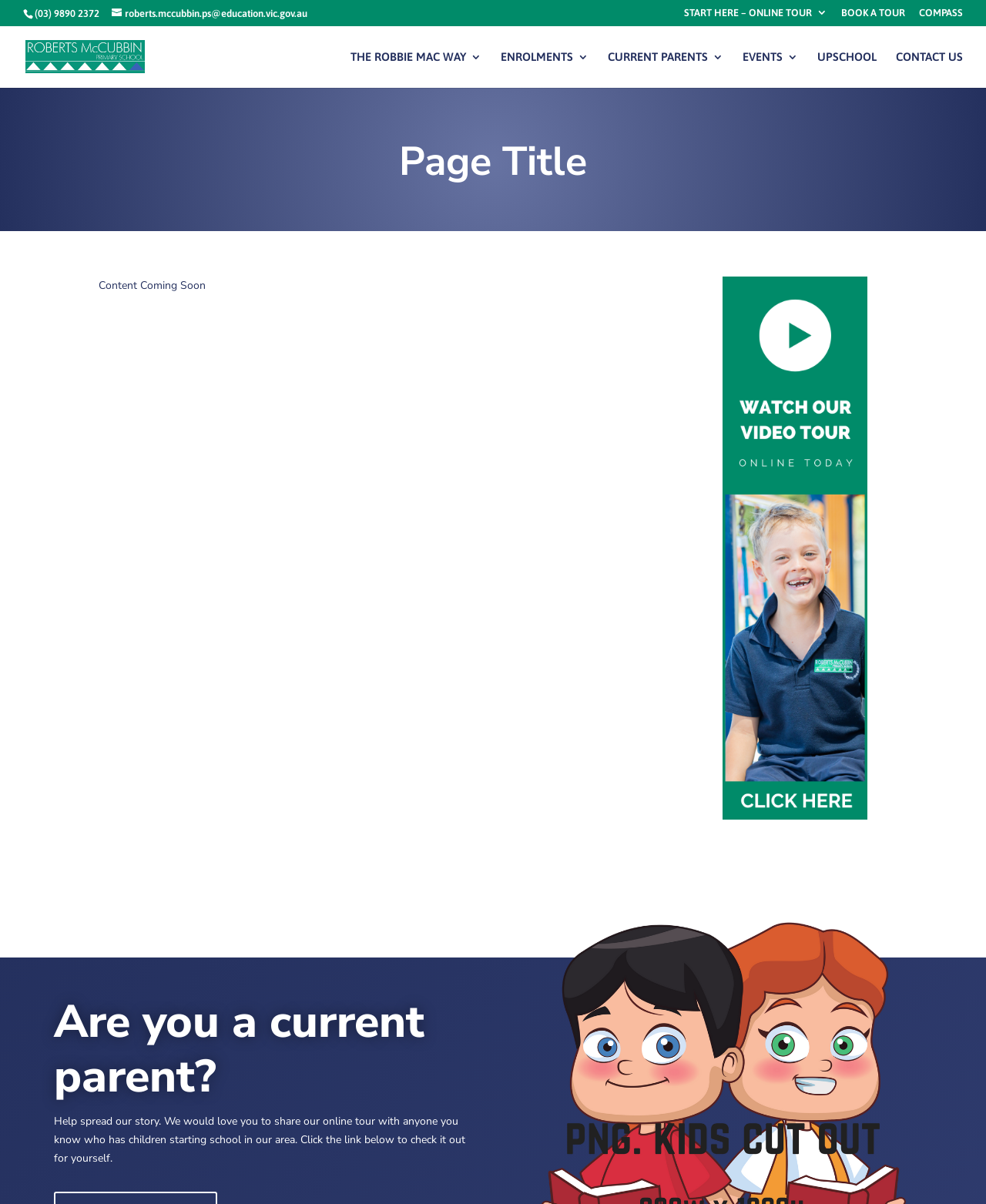Determine the bounding box coordinates of the UI element described by: "START HERE – ONLINE TOUR".

[0.694, 0.006, 0.839, 0.021]